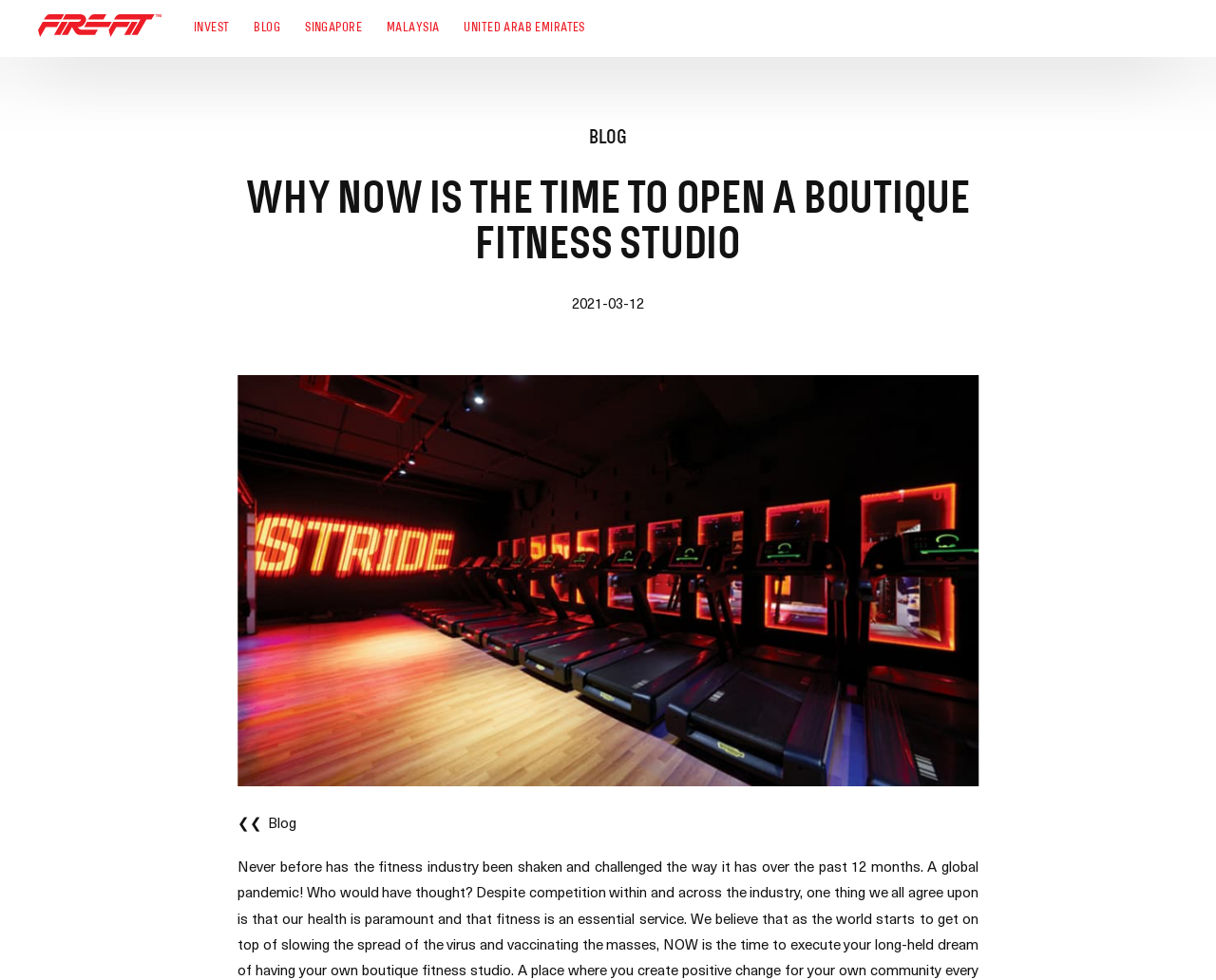Utilize the details in the image to thoroughly answer the following question: How many countries are mentioned in the navigation menu?

The navigation menu has links to 'SINGAPORE', 'MALAYSIA', and 'UNITED ARAB EMIRATES', which are three different countries.